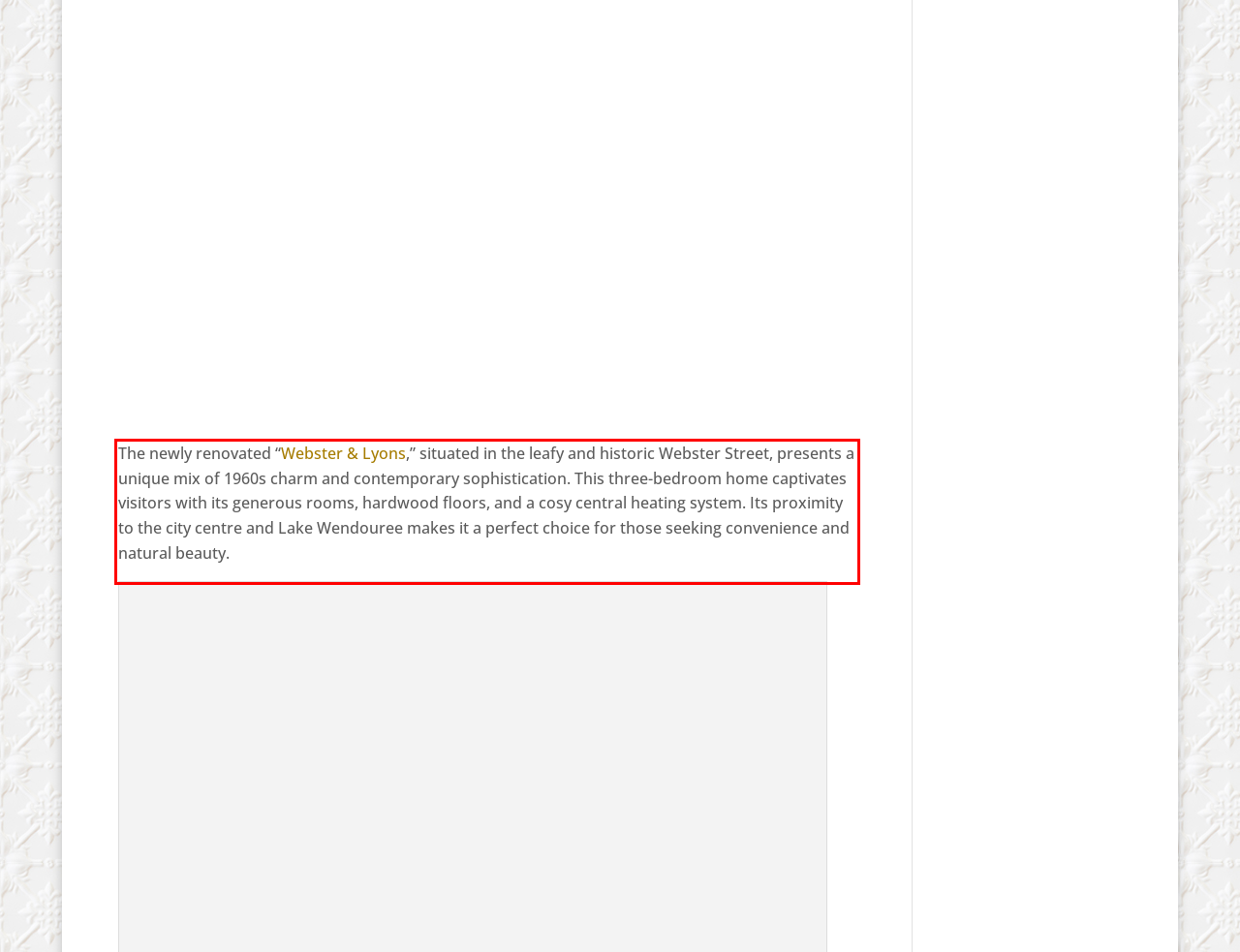Please examine the webpage screenshot containing a red bounding box and use OCR to recognize and output the text inside the red bounding box.

The newly renovated “Webster & Lyons,” situated in the leafy and historic Webster Street, presents a unique mix of 1960s charm and contemporary sophistication. This three-bedroom home captivates visitors with its generous rooms, hardwood floors, and a cosy central heating system. Its proximity to the city centre and Lake Wendouree makes it a perfect choice for those seeking convenience and natural beauty.